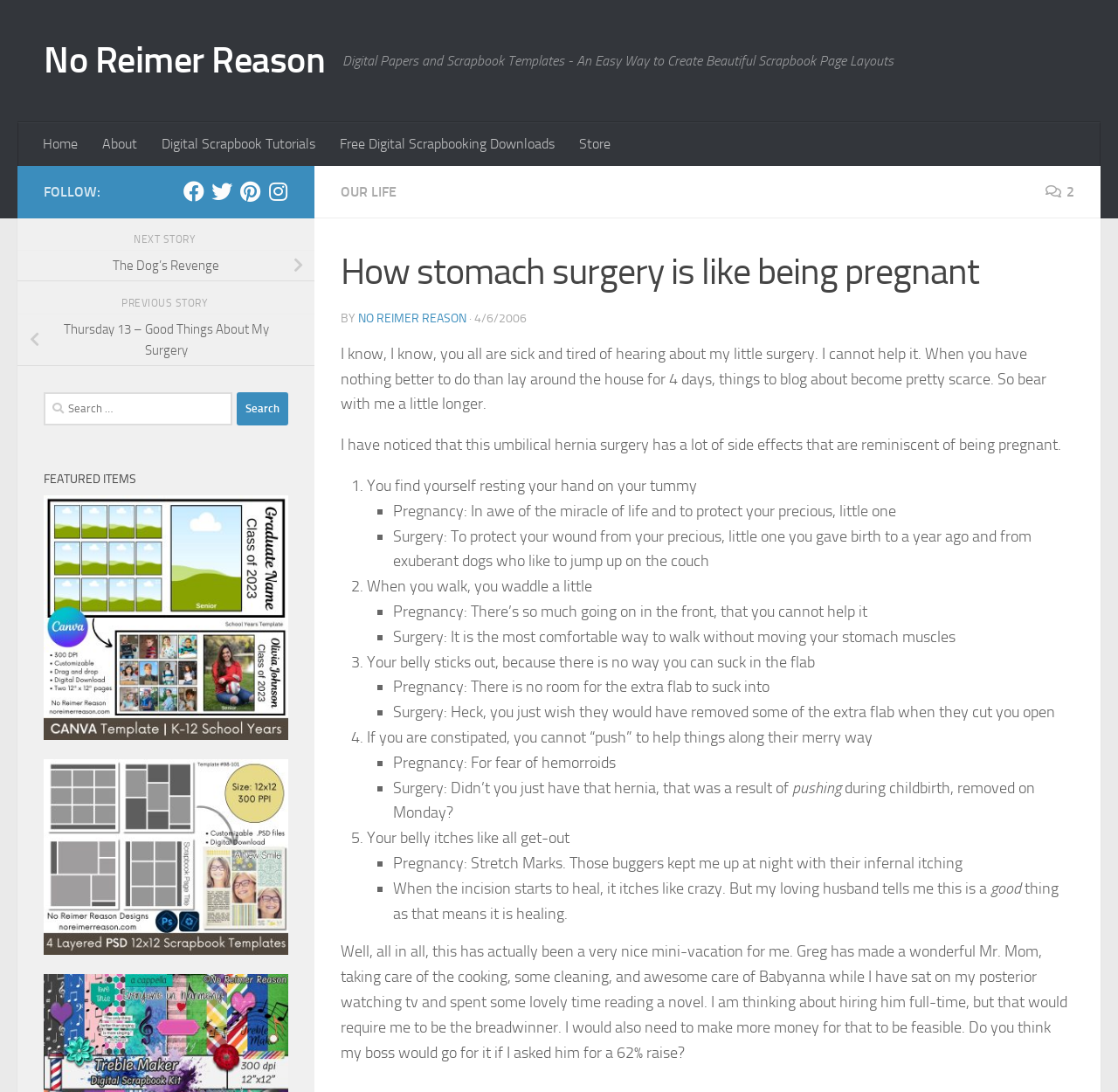Please identify the bounding box coordinates of the element on the webpage that should be clicked to follow this instruction: "View the 'K-12 School Years Graduation Template'". The bounding box coordinates should be given as four float numbers between 0 and 1, formatted as [left, top, right, bottom].

[0.039, 0.666, 0.258, 0.68]